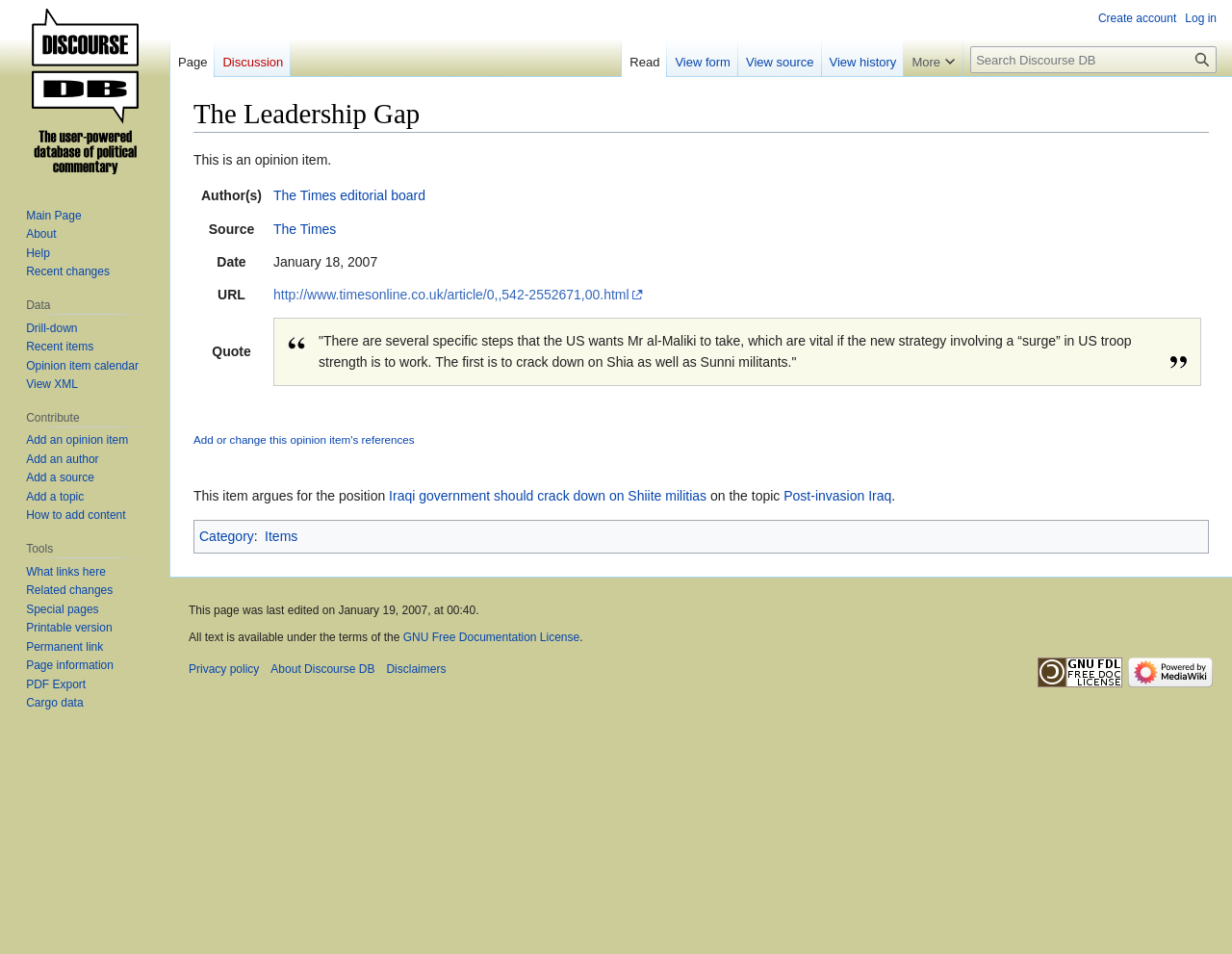What is the date of the opinion item?
Give a thorough and detailed response to the question.

I found the answer by looking at the table with the heading 'Date' and the corresponding grid cell containing the text 'January 18, 2007'.